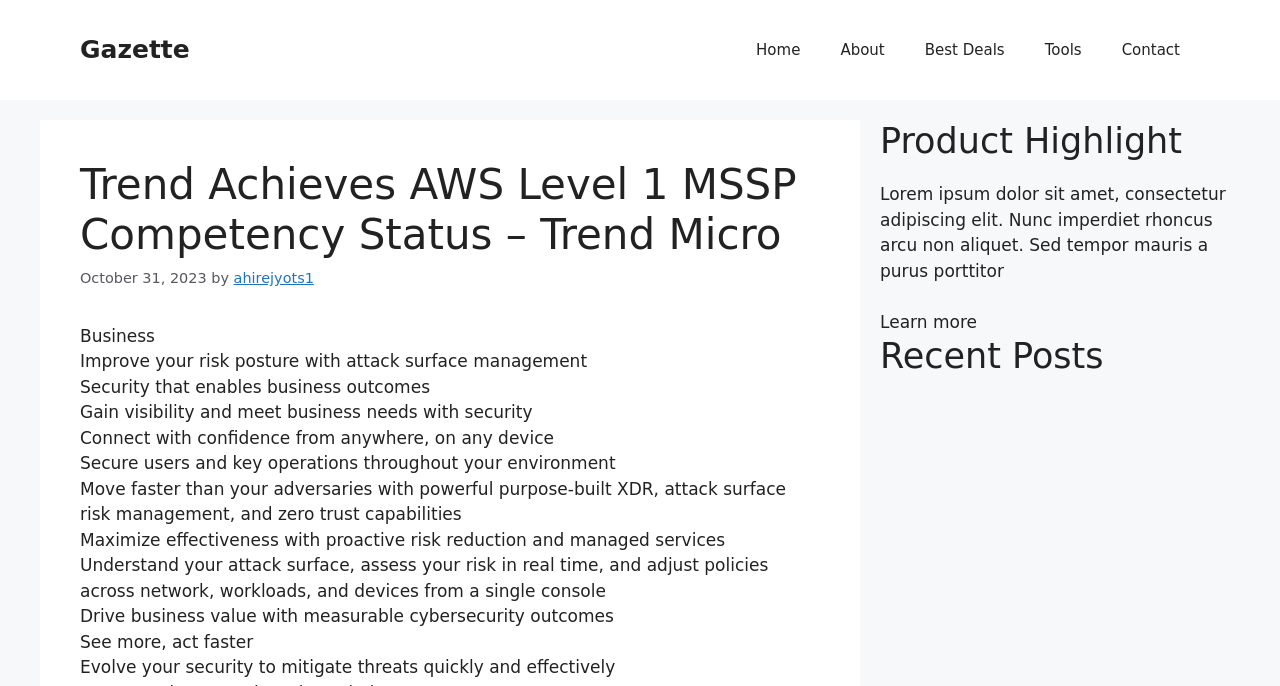What is the date of the article? From the image, respond with a single word or brief phrase.

October 31, 2023